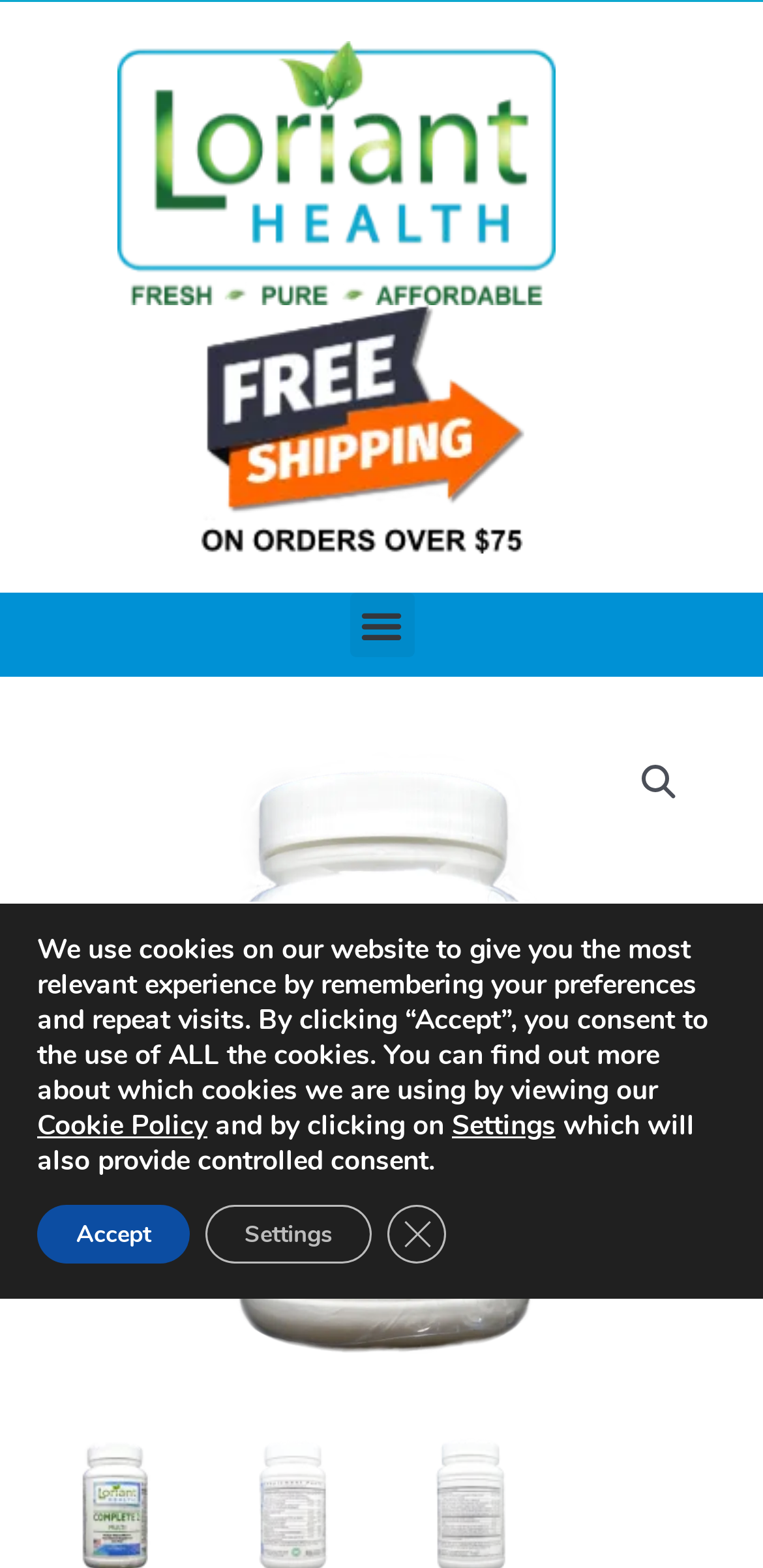Please identify the primary heading on the webpage and return its text.

Complete 2 Multi